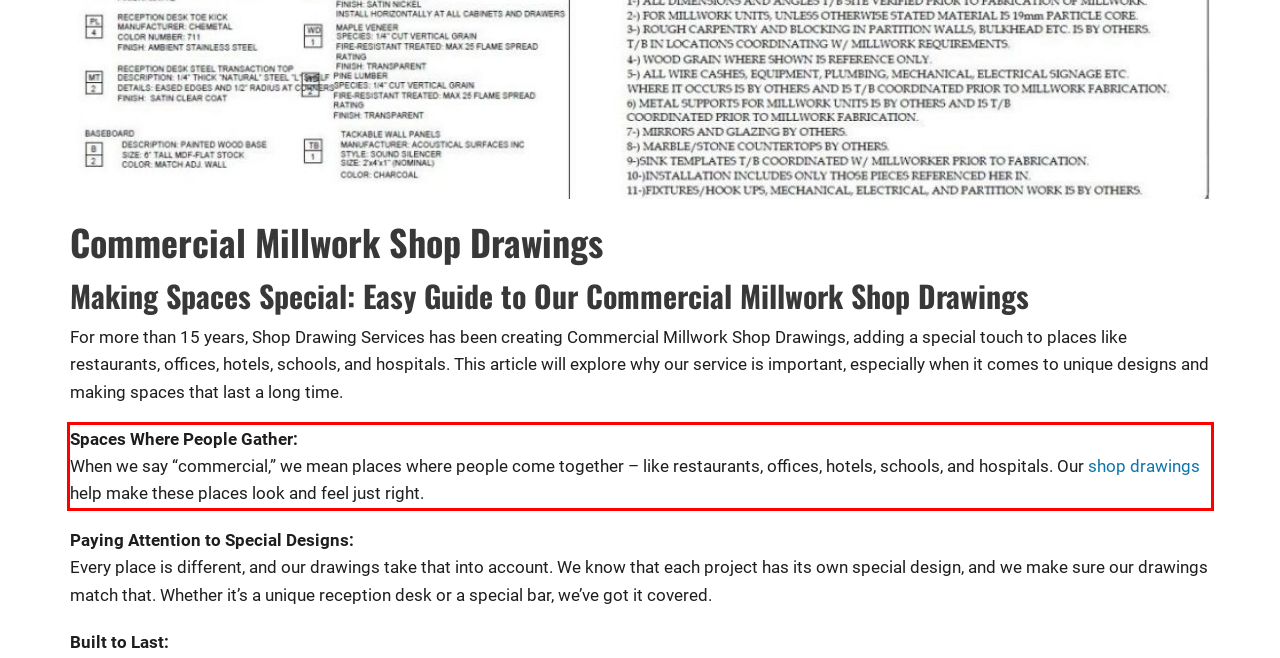Observe the screenshot of the webpage, locate the red bounding box, and extract the text content within it.

Spaces Where People Gather: When we say “commercial,” we mean places where people come together – like restaurants, offices, hotels, schools, and hospitals. Our shop drawings help make these places look and feel just right.